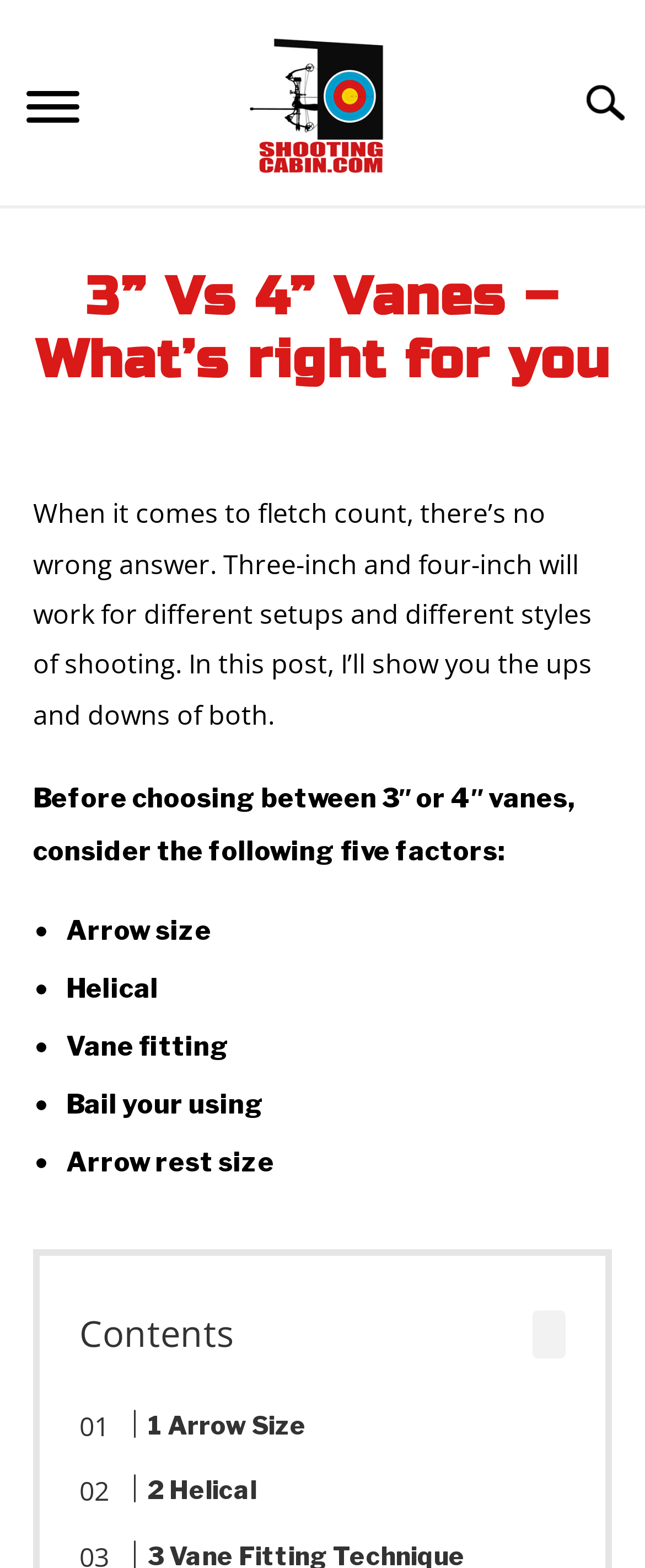Explain the contents of the webpage comprehensively.

This webpage is about archery, specifically discussing the choice between 3-inch and 4-inch vanes for arrows. At the top left corner, there is a menu button labeled "Menu". Next to it, there is a link with no text. Below these elements, there is a navigation bar with links to different sections of the website, including "HOME", "SHOOTING TIPS", "BOW TUNING", "ARROWS", "YOUTUBE", "INSTAGRAM", "SPONSORS", and "GALLERY".

The main content of the webpage is divided into sections. The first section has a heading "3” Vs 4” Vanes – What’s right for you" and is written by Rogan Cunningham. Below the heading, there is a paragraph of text explaining that there is no wrong answer when it comes to fletch count and that both 3-inch and 4-inch vanes can work for different setups and shooting styles.

The next section lists five factors to consider when choosing between 3-inch and 4-inch vanes, including arrow size, helical, vane fitting, bail your using, and arrow rest size. Each factor is marked with a bullet point and has a brief description.

At the bottom right corner of the page, there is a button with no text. Above it, there is a section labeled "Contents" with links to different parts of the article, including "1 Arrow Size" and "2 Helical".